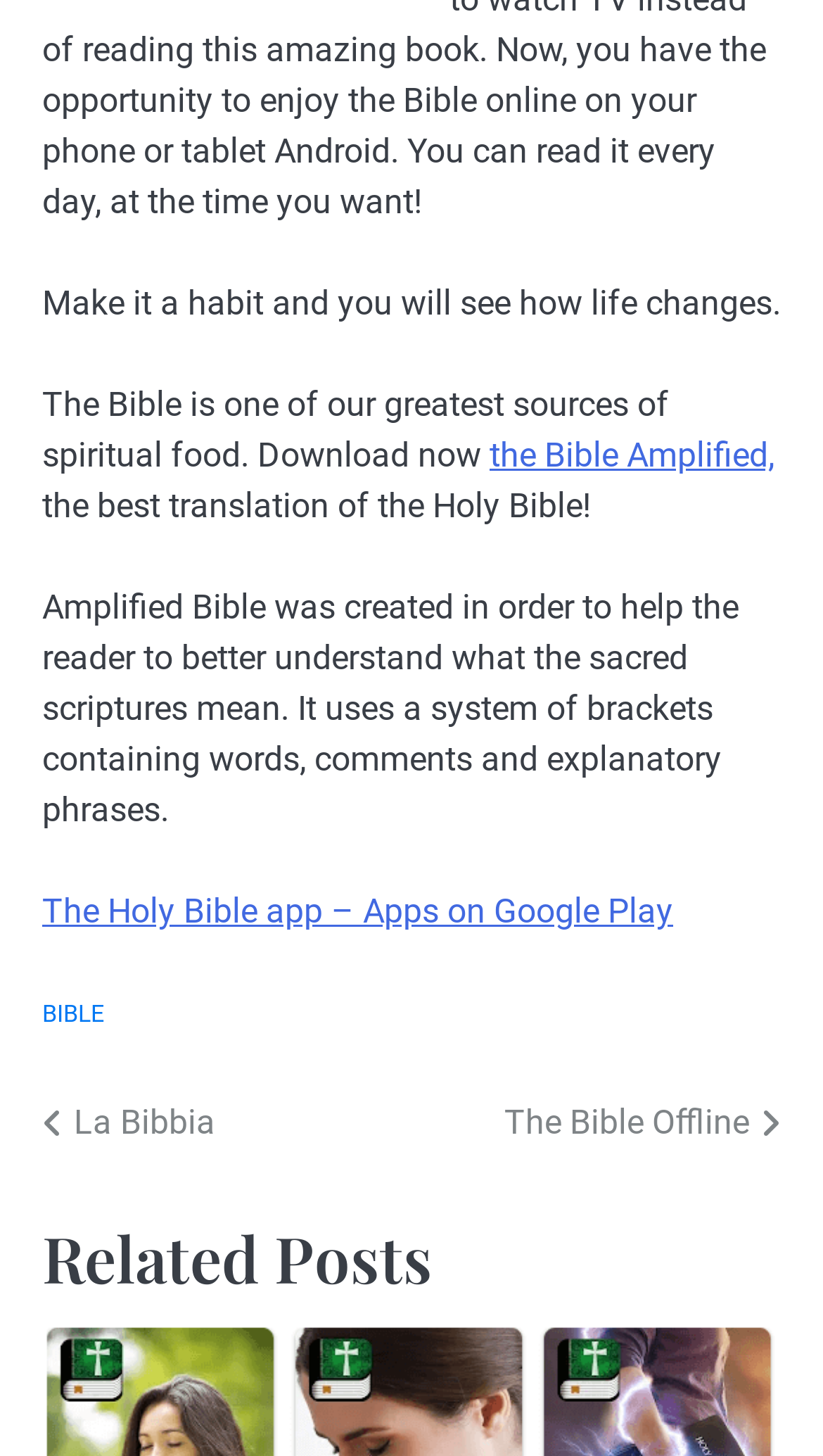Find the bounding box of the element with the following description: "La Bibbia". The coordinates must be four float numbers between 0 and 1, formatted as [left, top, right, bottom].

[0.051, 0.755, 0.5, 0.789]